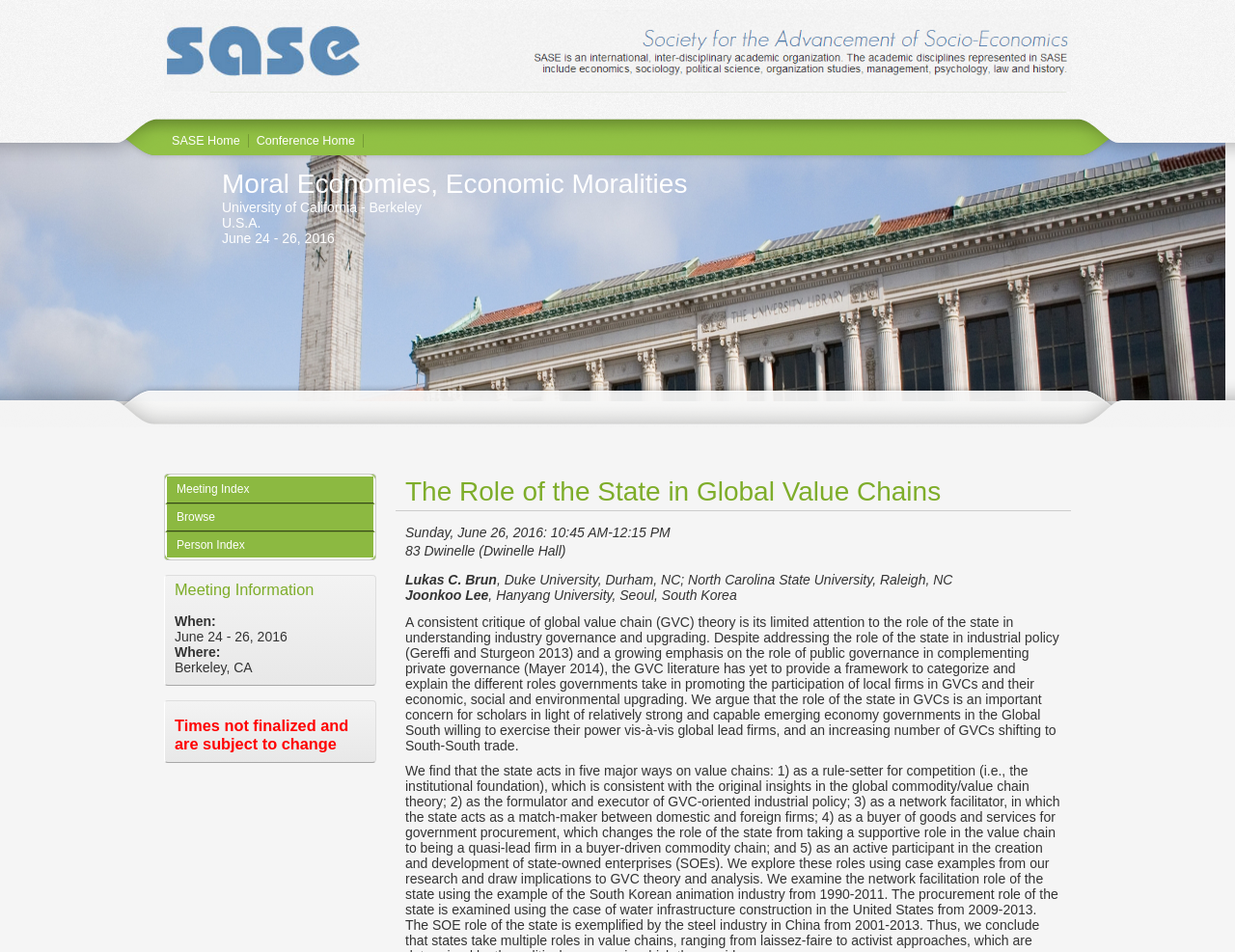What is the name of the university where the conference is held?
Using the information from the image, give a concise answer in one word or a short phrase.

University of California - Berkeley